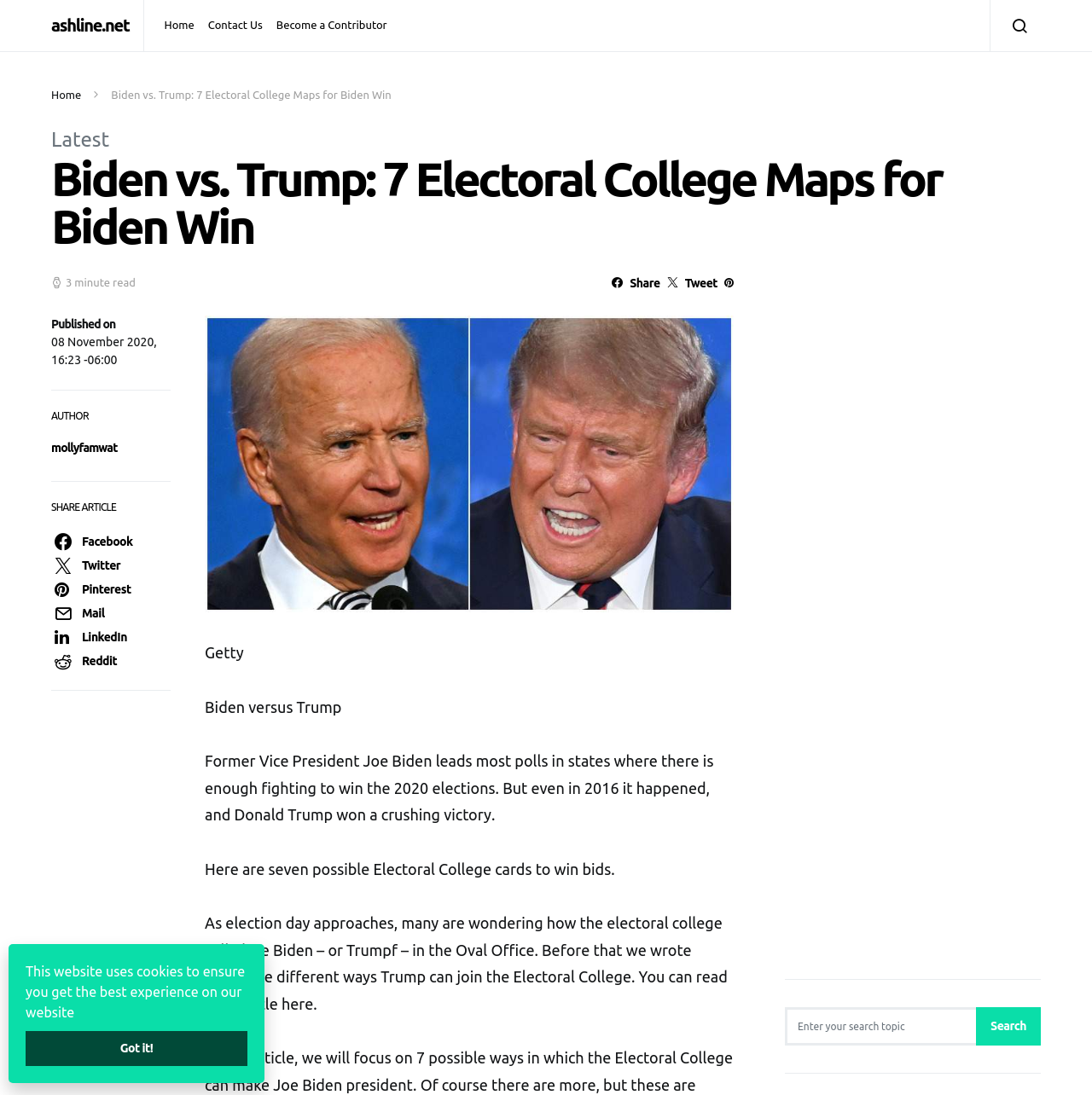Extract the primary heading text from the webpage.

Biden vs. Trump: 7 Electoral College Maps for Biden Win